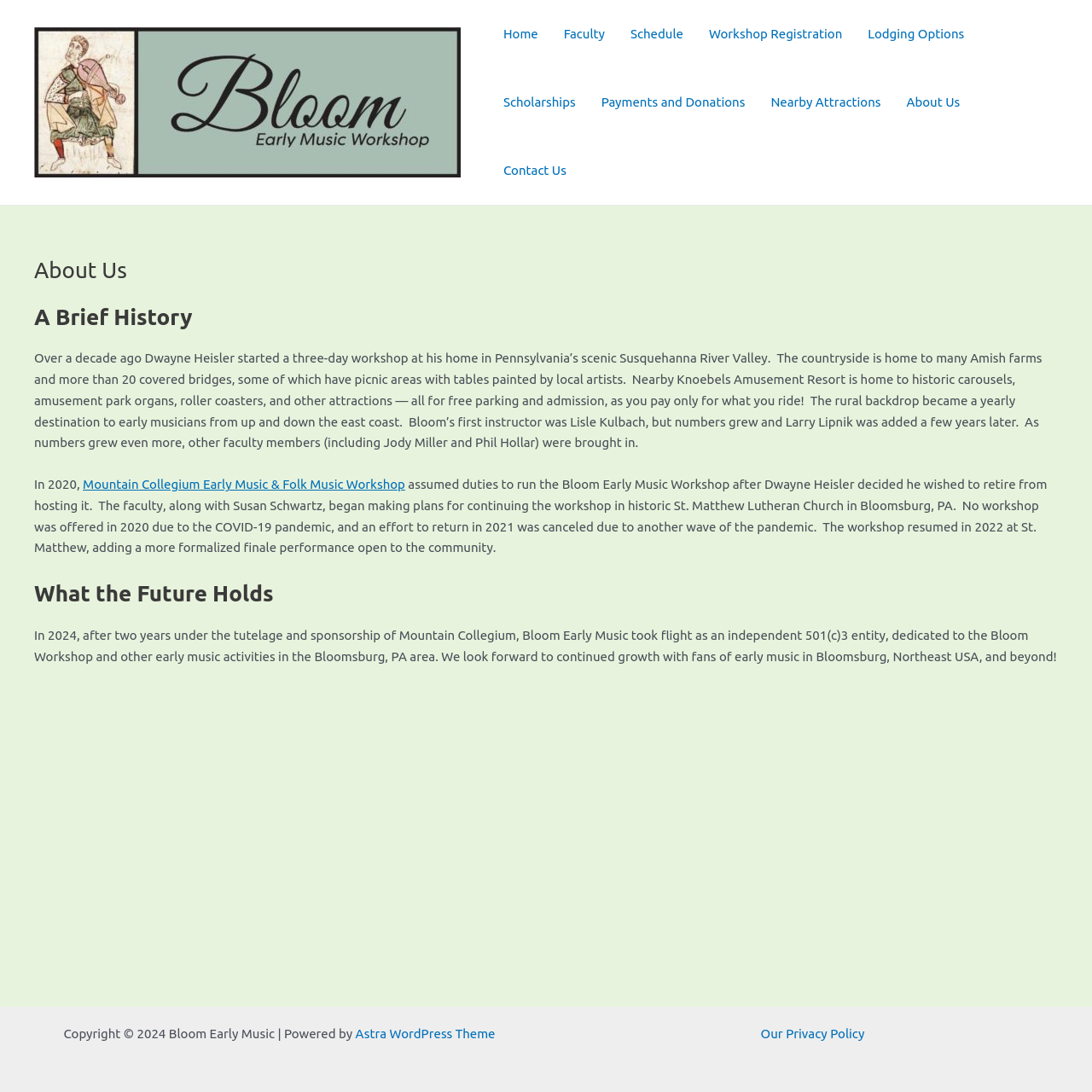Find the bounding box coordinates of the element to click in order to complete the given instruction: "Click on the Mountain Collegium Early Music & Folk Music Workshop link."

[0.076, 0.437, 0.371, 0.45]